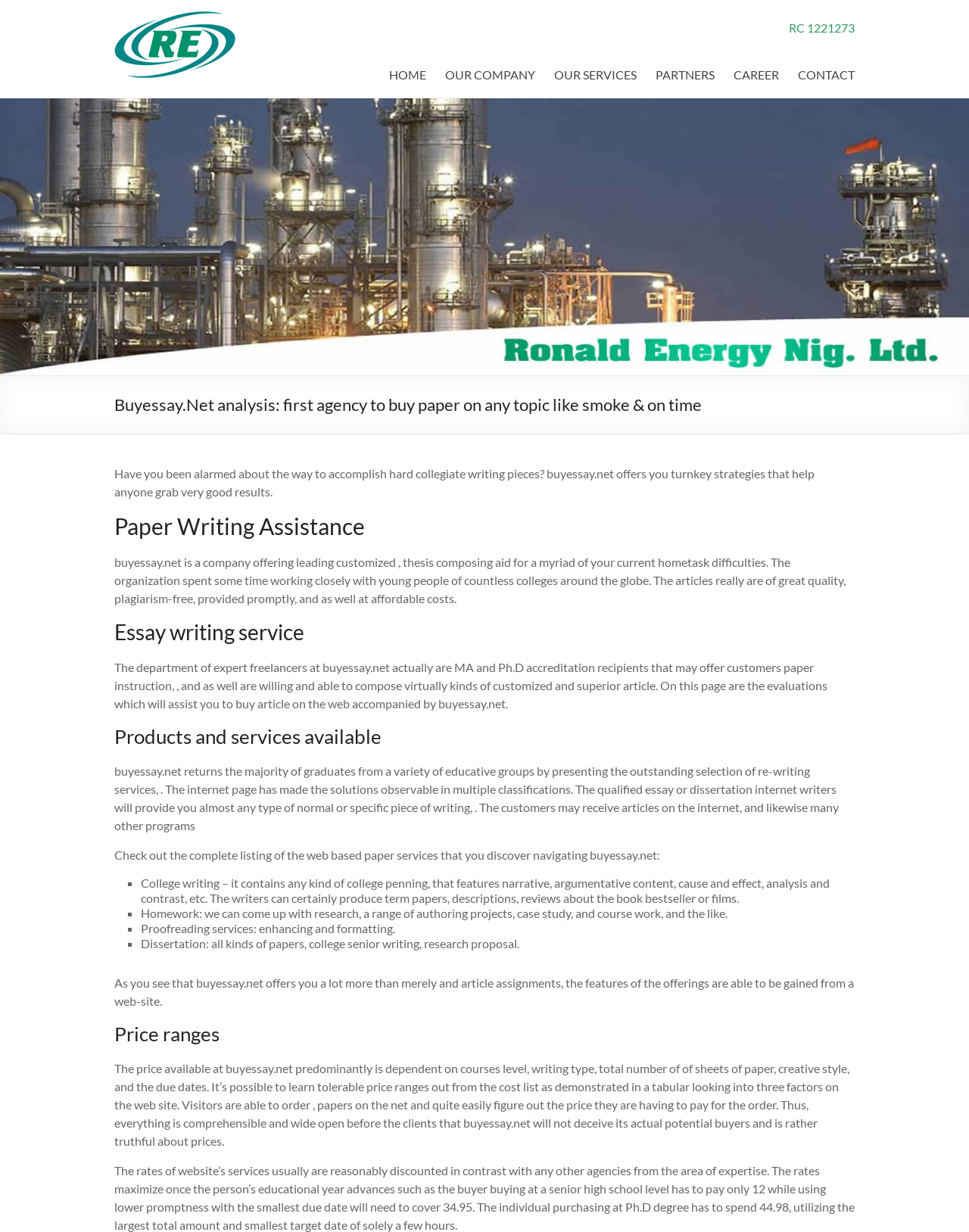Give a complete and precise description of the webpage's appearance.

This webpage is about Buyessay.Net, a company that offers paper writing assistance and other academic services. At the top left corner, there is a logo of Ronald Energy Nig. Ltd. with a link and an image. Below the logo, there is a horizontal navigation menu with links to HOME, OUR COMPANY, OUR SERVICES, PARTNERS, CAREER, and CONTACT.

The main content of the webpage is divided into sections, each with a heading. The first section has a heading "Buyessay.Net analysis: first agency to buy paper on any topic like smoke & on time" and provides an introduction to the company, stating that it offers turnkey strategies to help individuals achieve good results in their collegiate writing pieces.

The next section is headed "Paper Writing Assistance" and describes the company as a leading provider of customized thesis composing aid for various homework difficulties. The section also mentions that the company has worked with students from numerous colleges around the globe and provides high-quality, plagiarism-free articles at affordable costs.

The following section is headed "Essay writing service" and explains that the company's department of expert freelancers consists of MA and Ph.D. accreditation recipients who can provide paper instruction and compose various kinds of customized and superior articles.

The next section is headed "Products and services available" and lists the various services offered by the company, including rewriting services, college writing, homework, proofreading services, and dissertation services. The section also provides a detailed list of the services, including college writing, homework, and proofreading services.

The final section is headed "Price ranges" and explains that the prices of the company's services depend on the course level, writing type, number of pages, creative style, and deadlines. The section also mentions that the prices are reasonably discounted compared to other agencies in the field and provides a detailed breakdown of the prices for different academic levels.

Throughout the webpage, there are several static text elements that provide additional information and explanations about the company's services and prices.